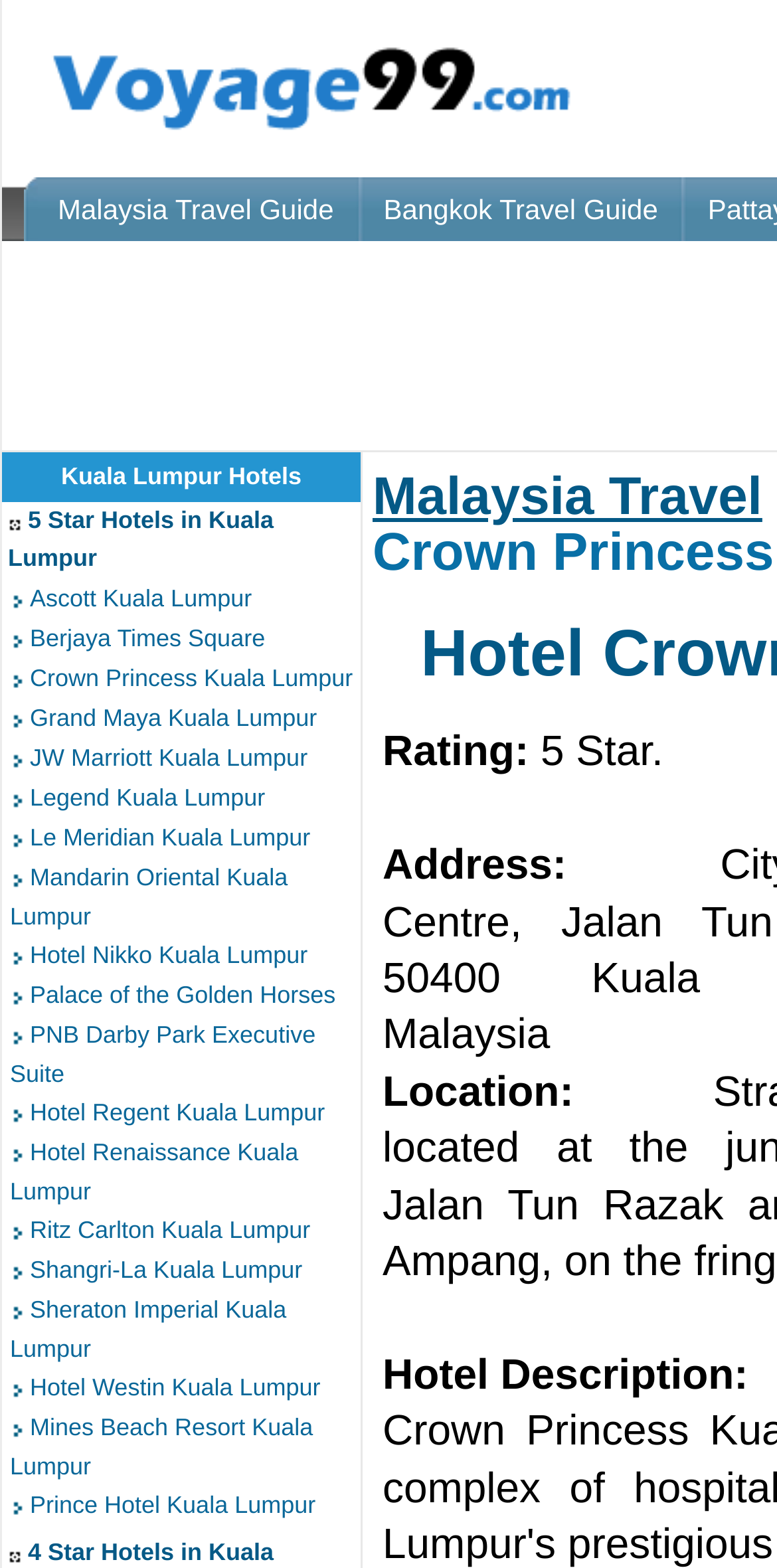Using the element description alt="Voyage99", predict the bounding box coordinates for the UI element. Provide the coordinates in (top-left x, top-left y, bottom-right x, bottom-right y) format with values ranging from 0 to 1.

[0.003, 0.097, 0.795, 0.118]